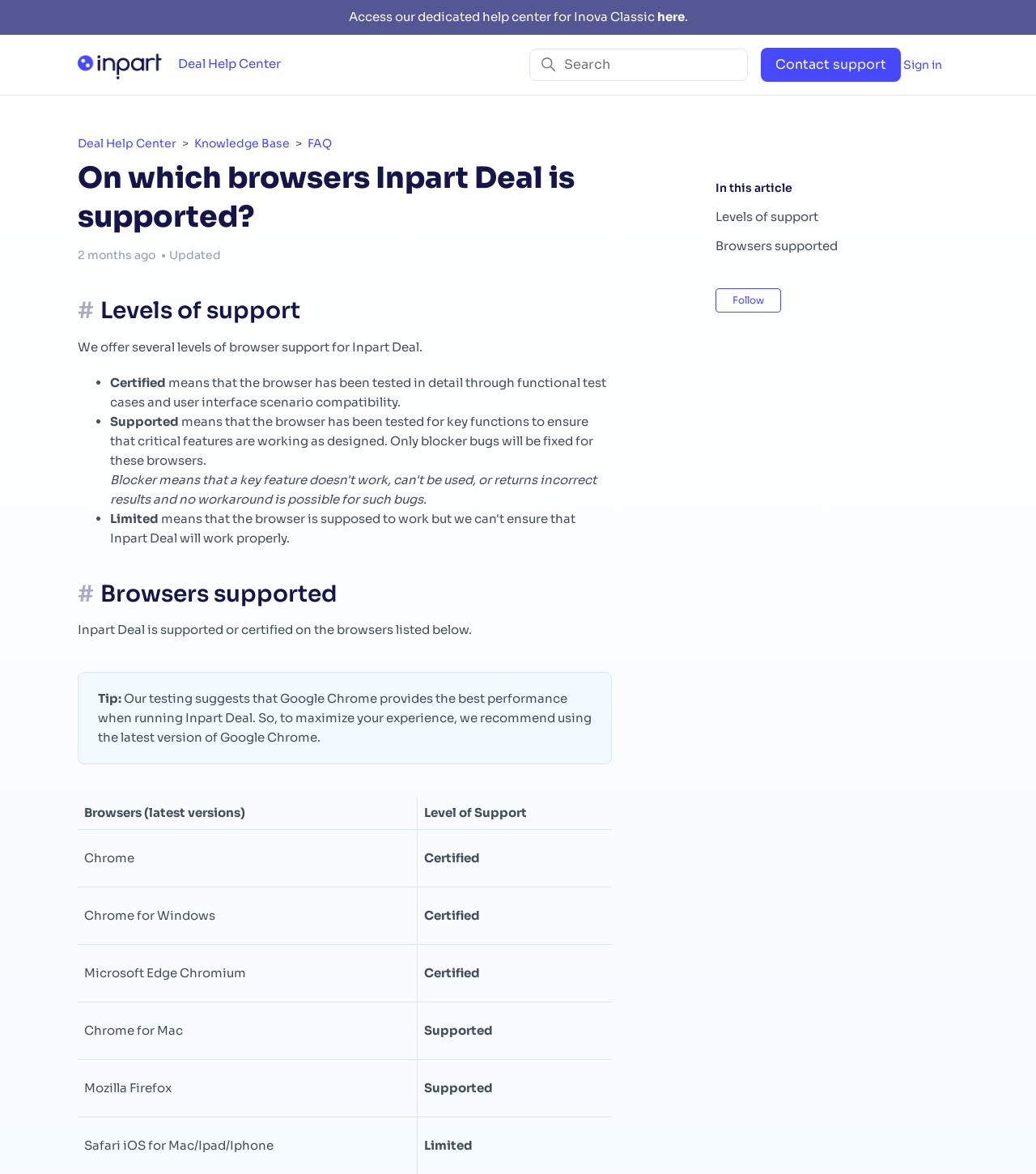Locate the bounding box coordinates of the clickable region necessary to complete the following instruction: "Contact support". Provide the coordinates in the format of four float numbers between 0 and 1, i.e., [left, top, right, bottom].

[0.734, 0.04, 0.87, 0.07]